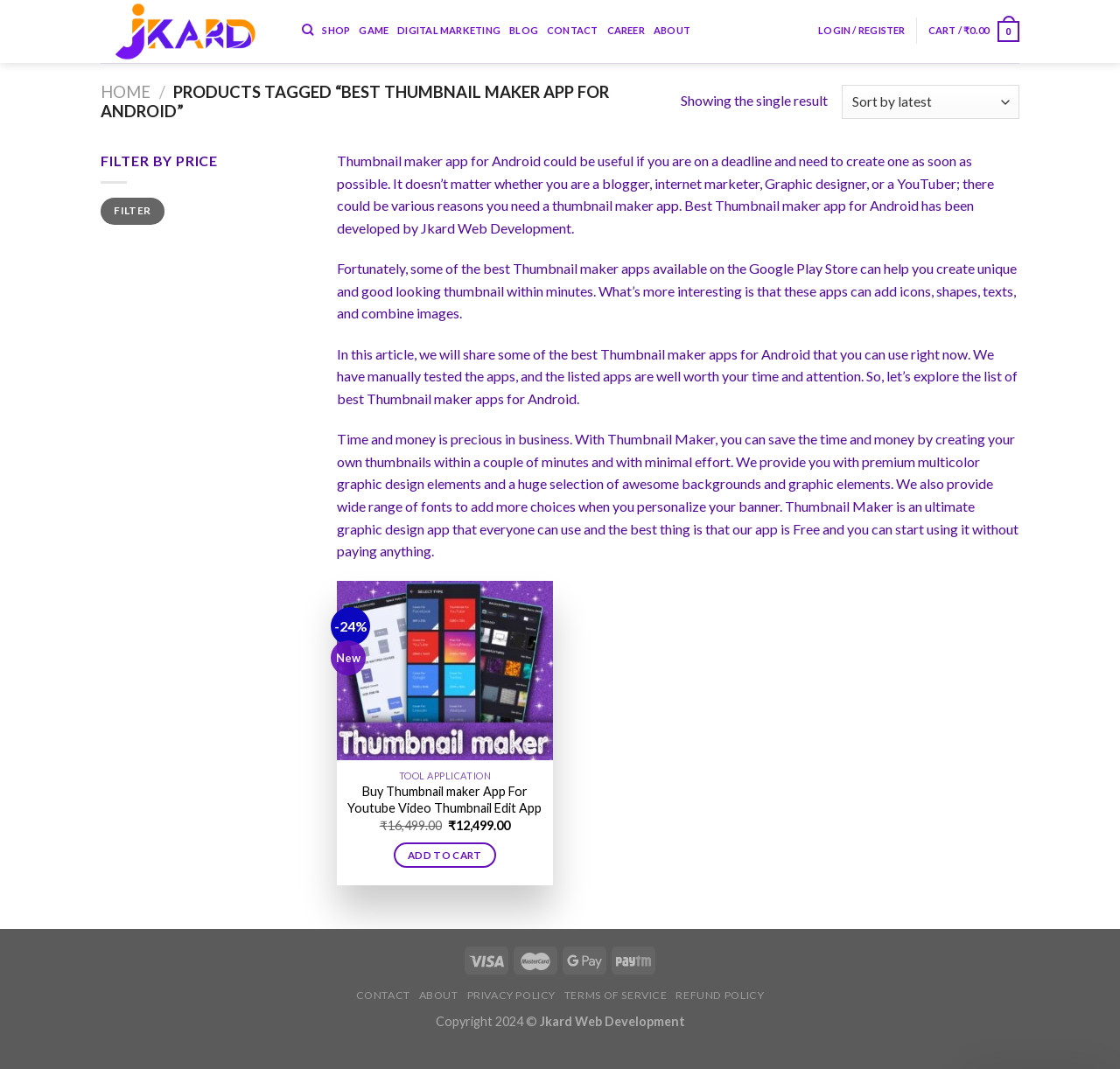Identify the bounding box coordinates of the element that should be clicked to fulfill this task: "Click on the 'SHOP' link". The coordinates should be provided as four float numbers between 0 and 1, i.e., [left, top, right, bottom].

[0.288, 0.002, 0.313, 0.055]